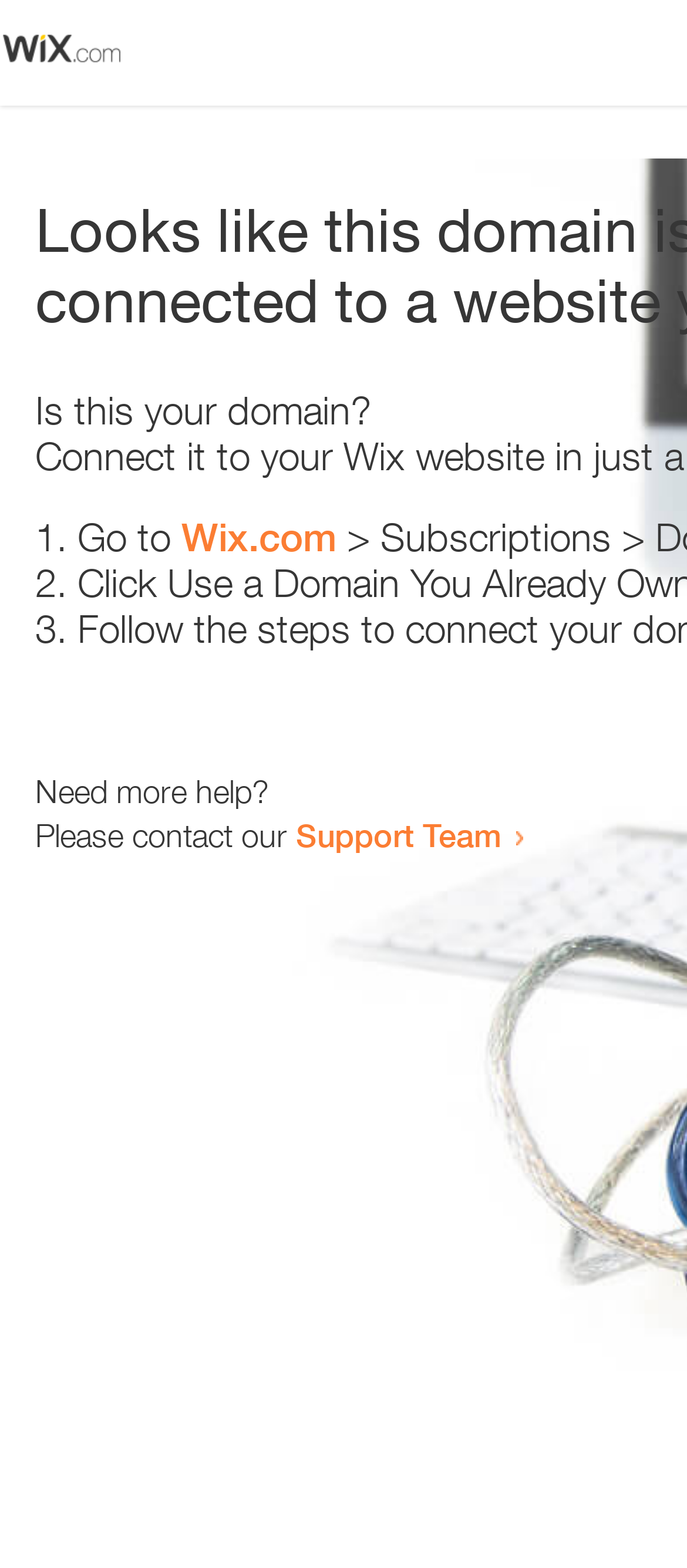How many list markers are present?
Based on the screenshot, provide a one-word or short-phrase response.

3